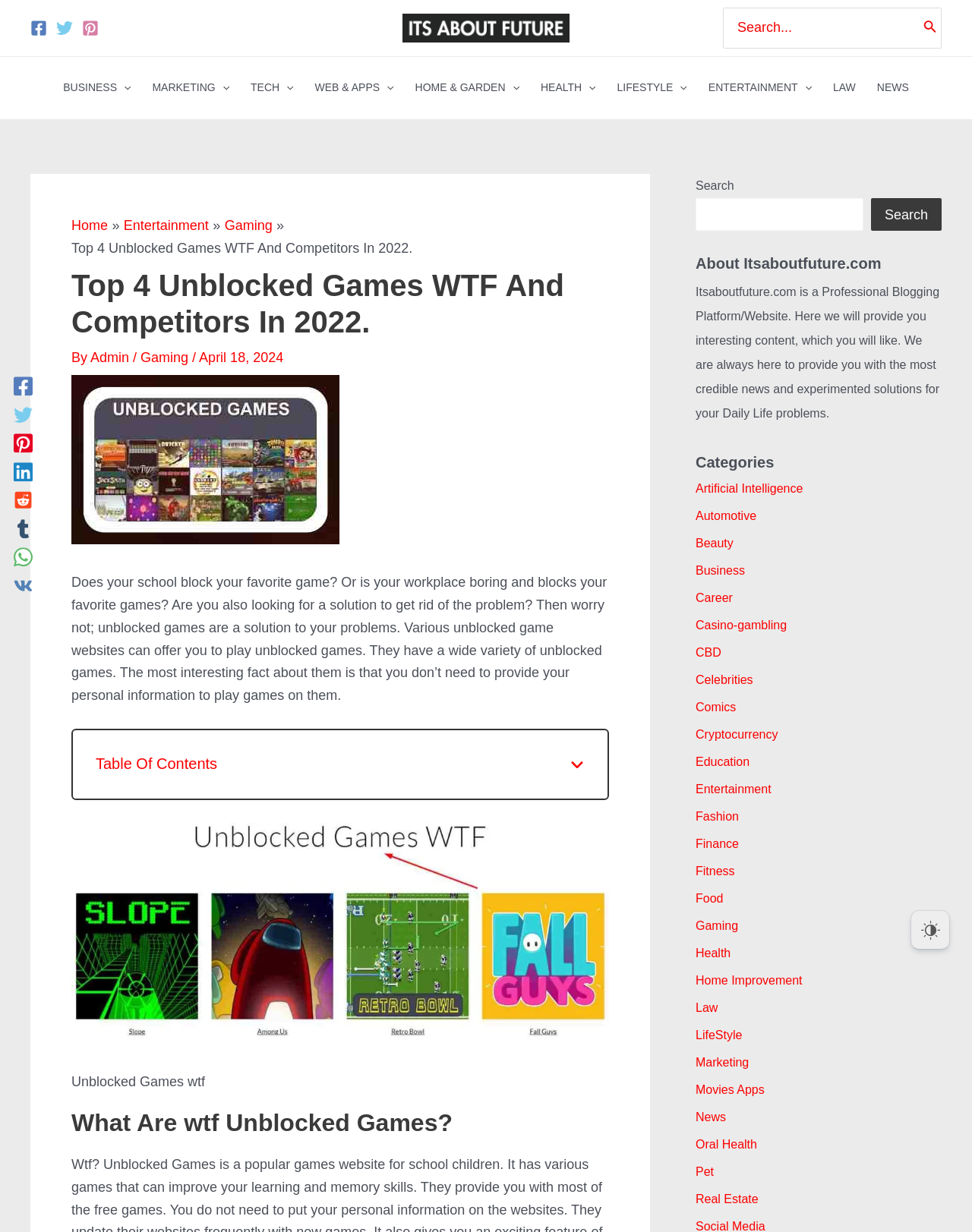From the given element description: "parent_node: HEALTH aria-label="Menu Toggle"", find the bounding box for the UI element. Provide the coordinates as four float numbers between 0 and 1, in the order [left, top, right, bottom].

[0.599, 0.046, 0.613, 0.096]